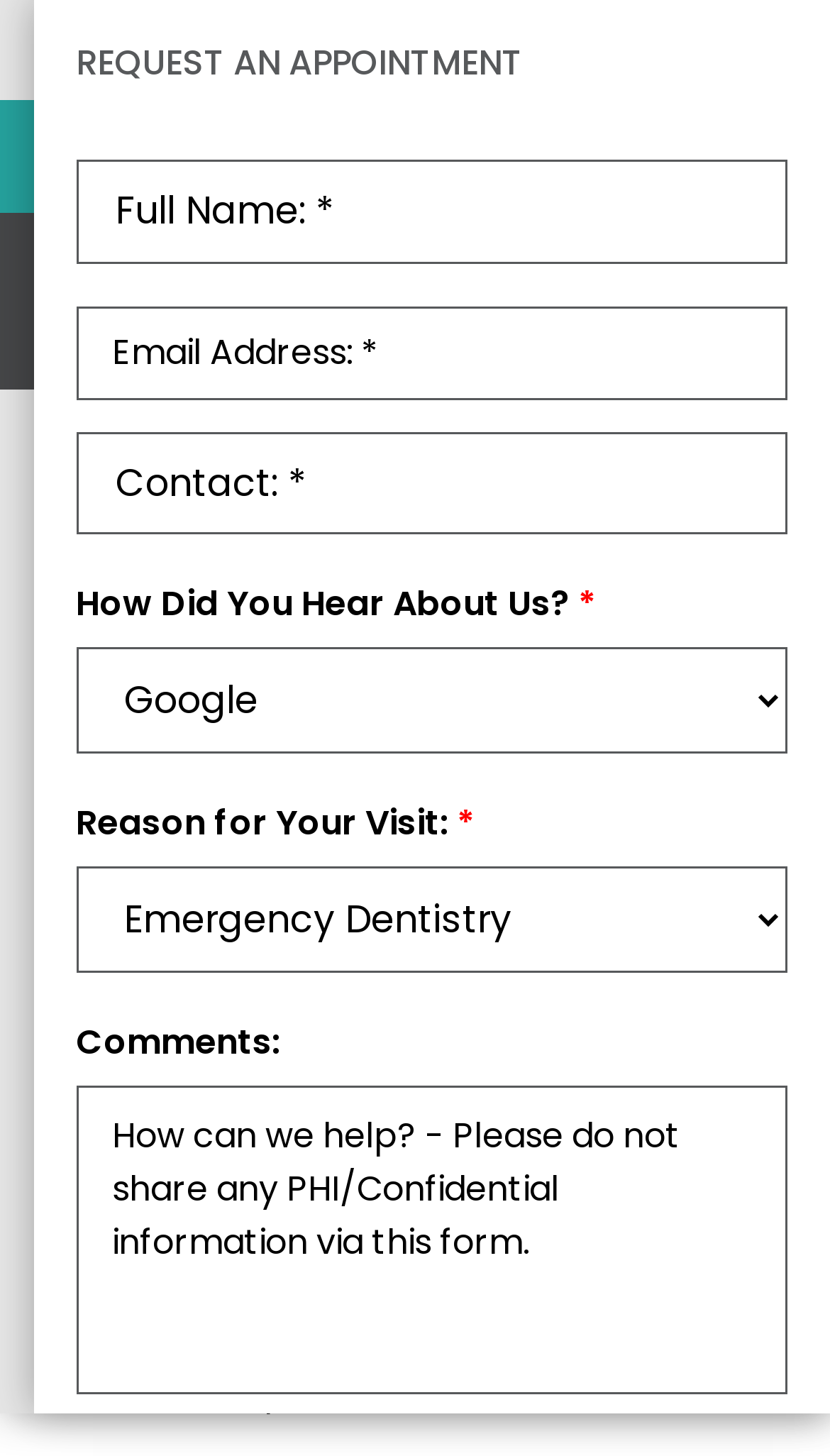Locate the bounding box coordinates of the element that needs to be clicked to carry out the instruction: "Click the Facebook link". The coordinates should be given as four float numbers ranging from 0 to 1, i.e., [left, top, right, bottom].

[0.744, 0.088, 0.81, 0.127]